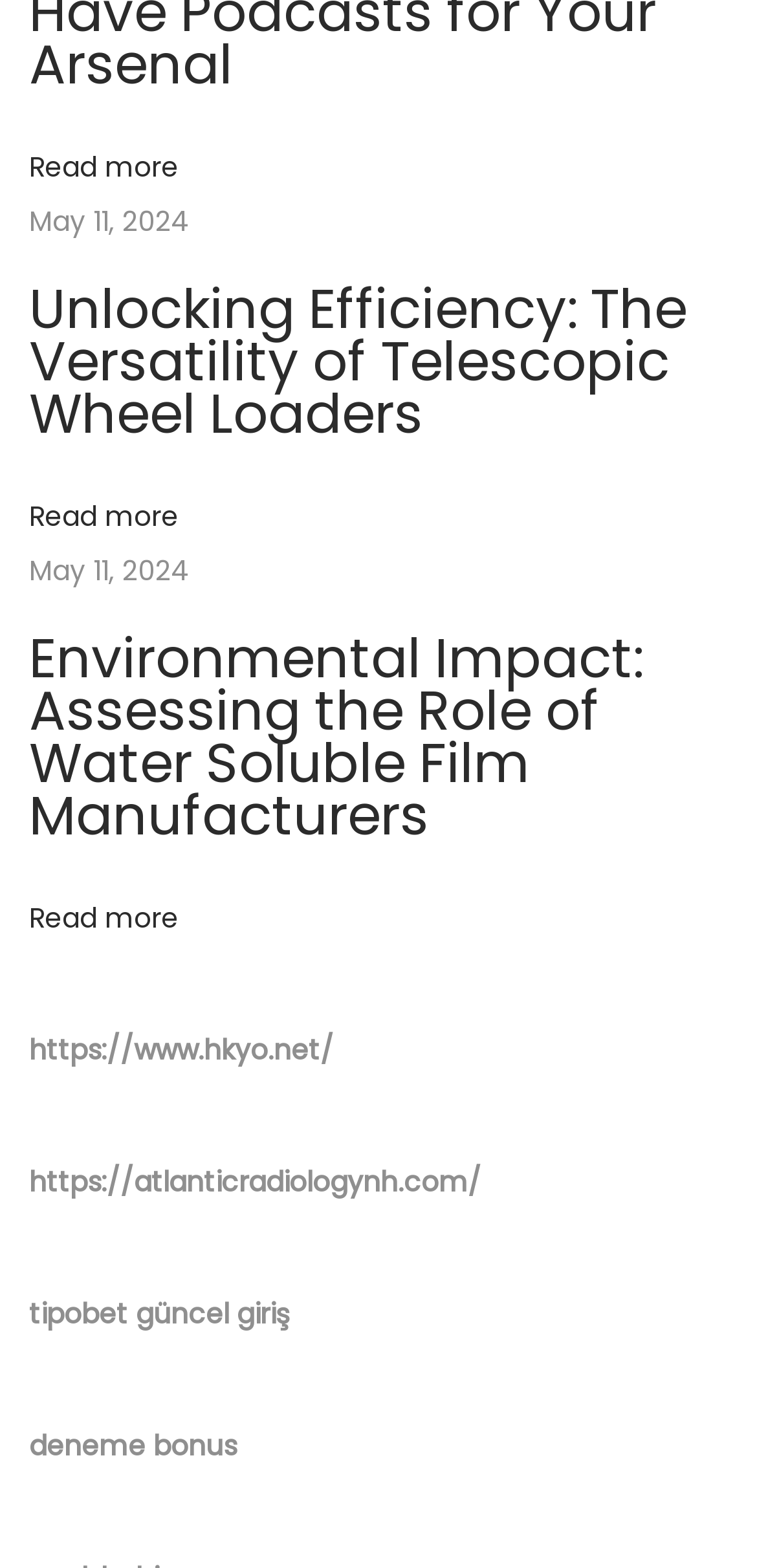Pinpoint the bounding box coordinates for the area that should be clicked to perform the following instruction: "Read more about Unlocking Efficiency: The Versatility of Telescopic Wheel Loaders".

[0.038, 0.173, 0.908, 0.288]